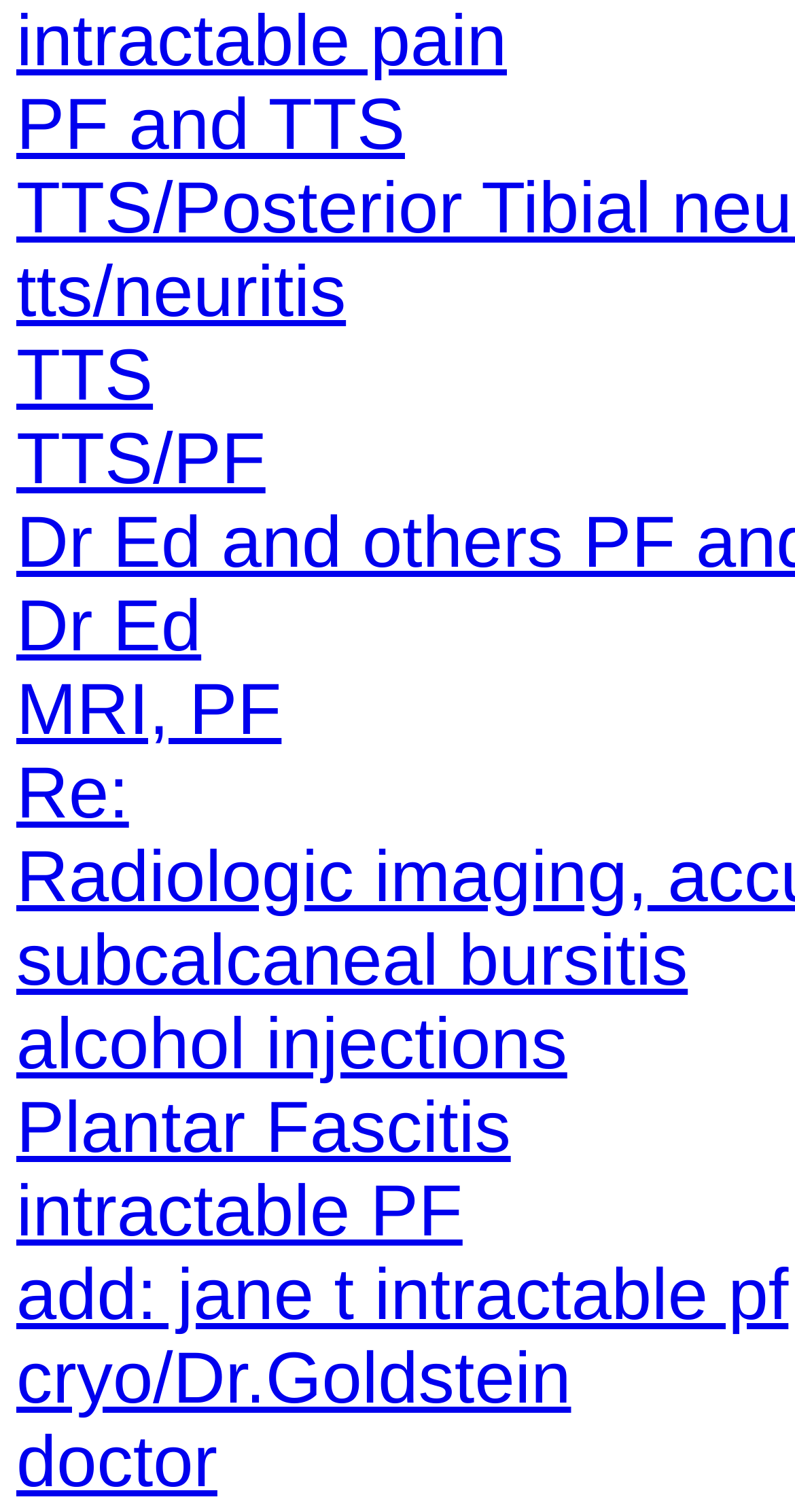Predict the bounding box of the UI element that fits this description: "Chris Elliott".

None